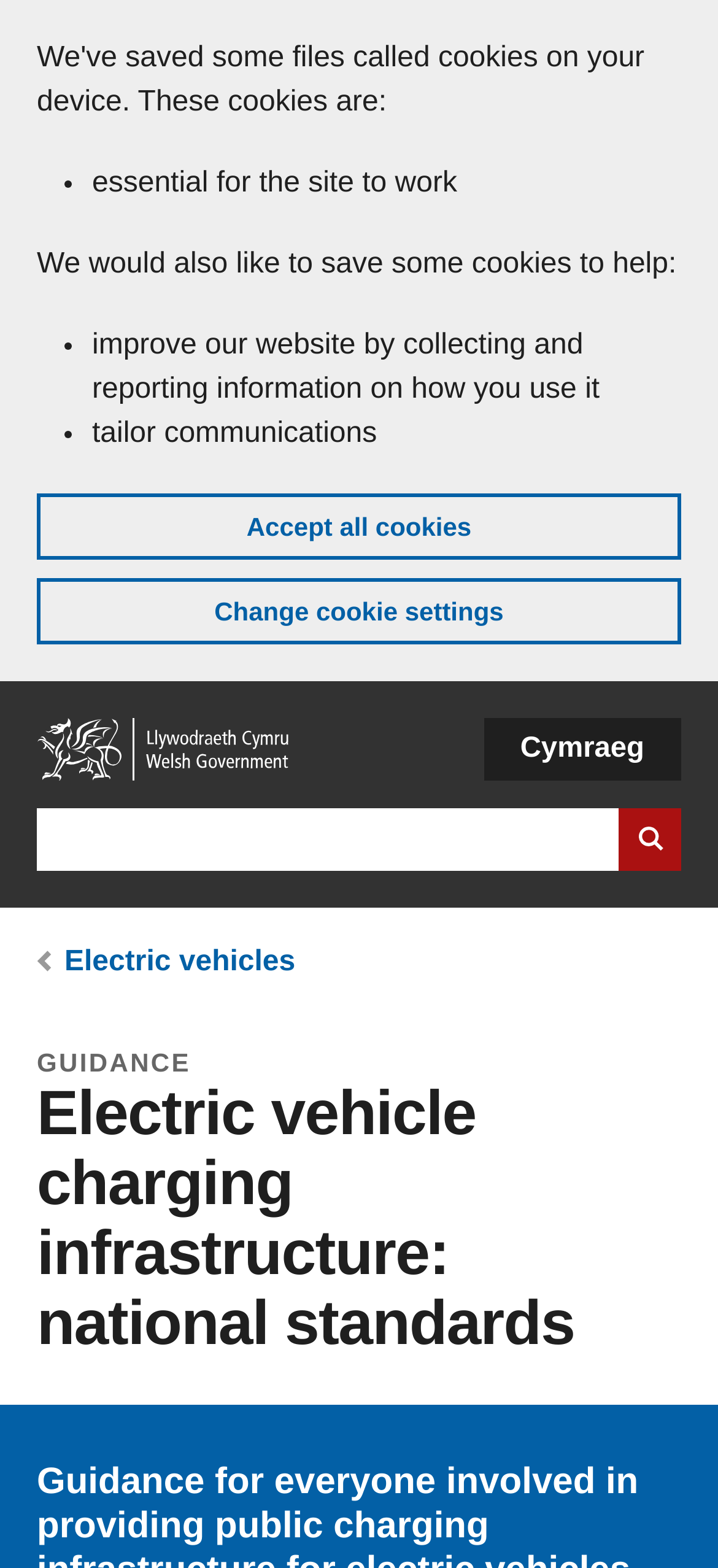Provide a one-word or short-phrase response to the question:
How many sections are there in the cookie notification?

Three